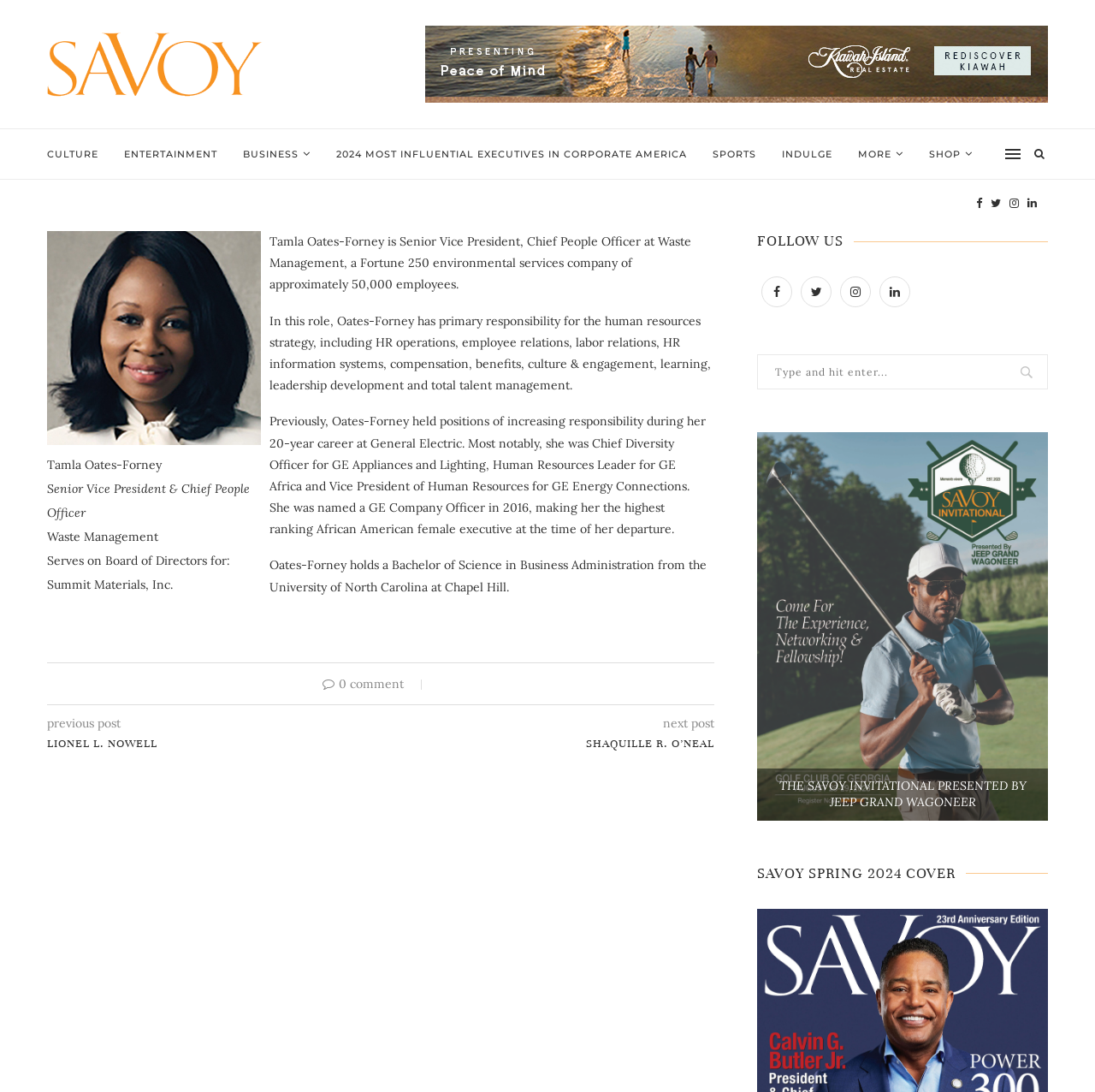Locate the bounding box coordinates of the clickable element to fulfill the following instruction: "Search for something". Provide the coordinates as four float numbers between 0 and 1 in the format [left, top, right, bottom].

[0.691, 0.325, 0.957, 0.357]